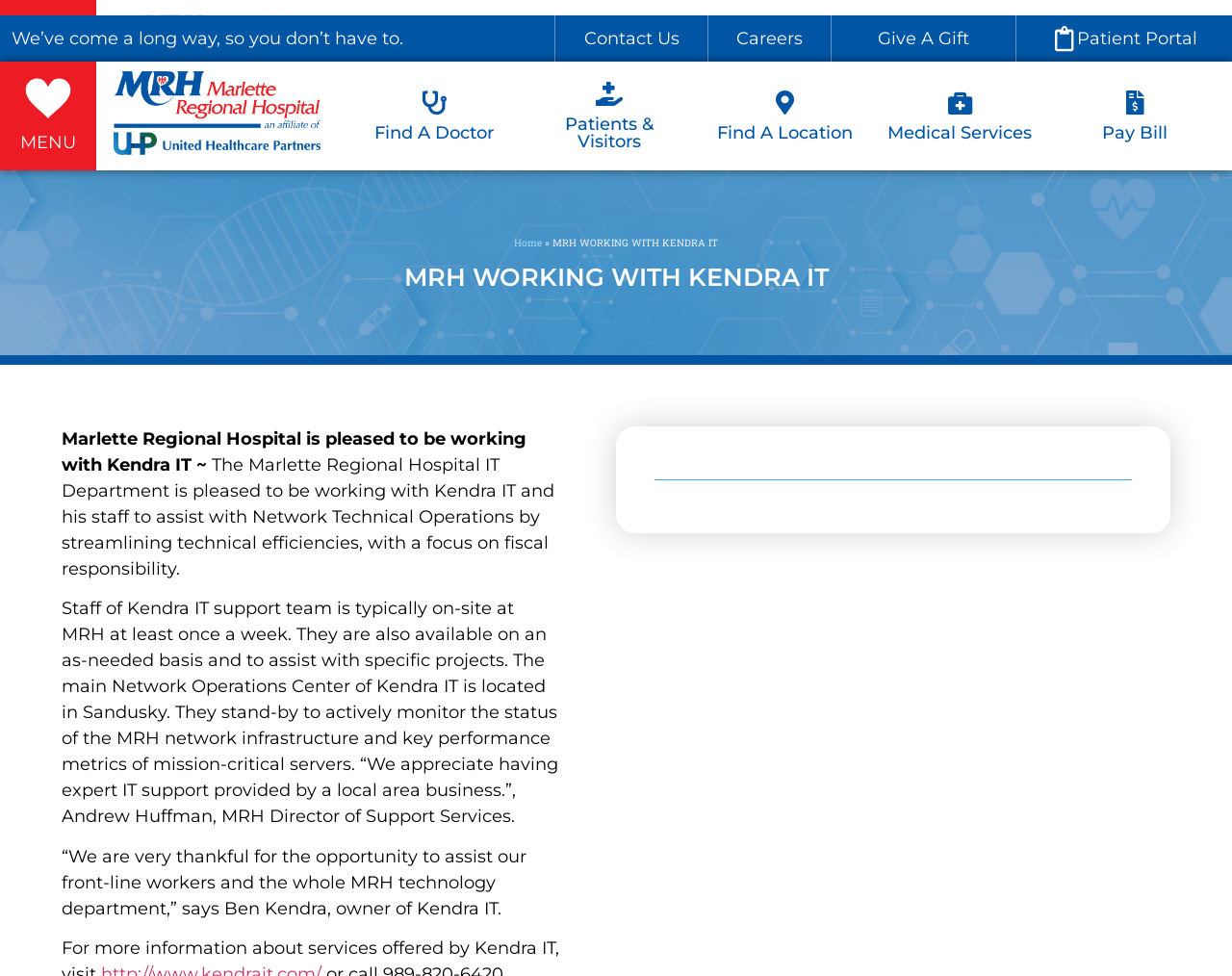Respond to the following question with a brief word or phrase:
What is the name of the hospital?

Marlette Regional Hospital